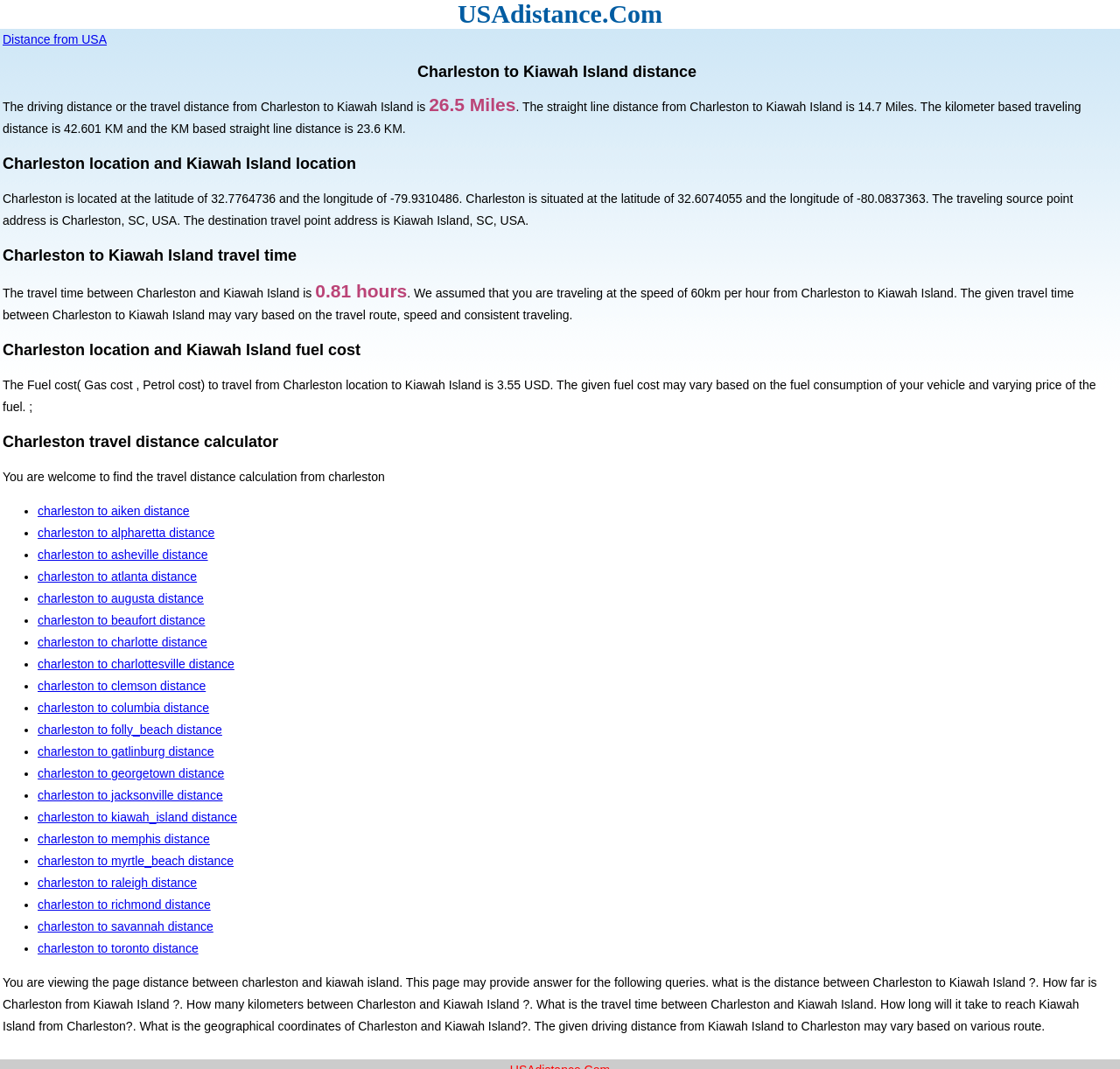Determine the bounding box coordinates of the clickable region to follow the instruction: "Calculate fuel cost from Charleston to Kiawah Island".

[0.002, 0.317, 0.992, 0.338]